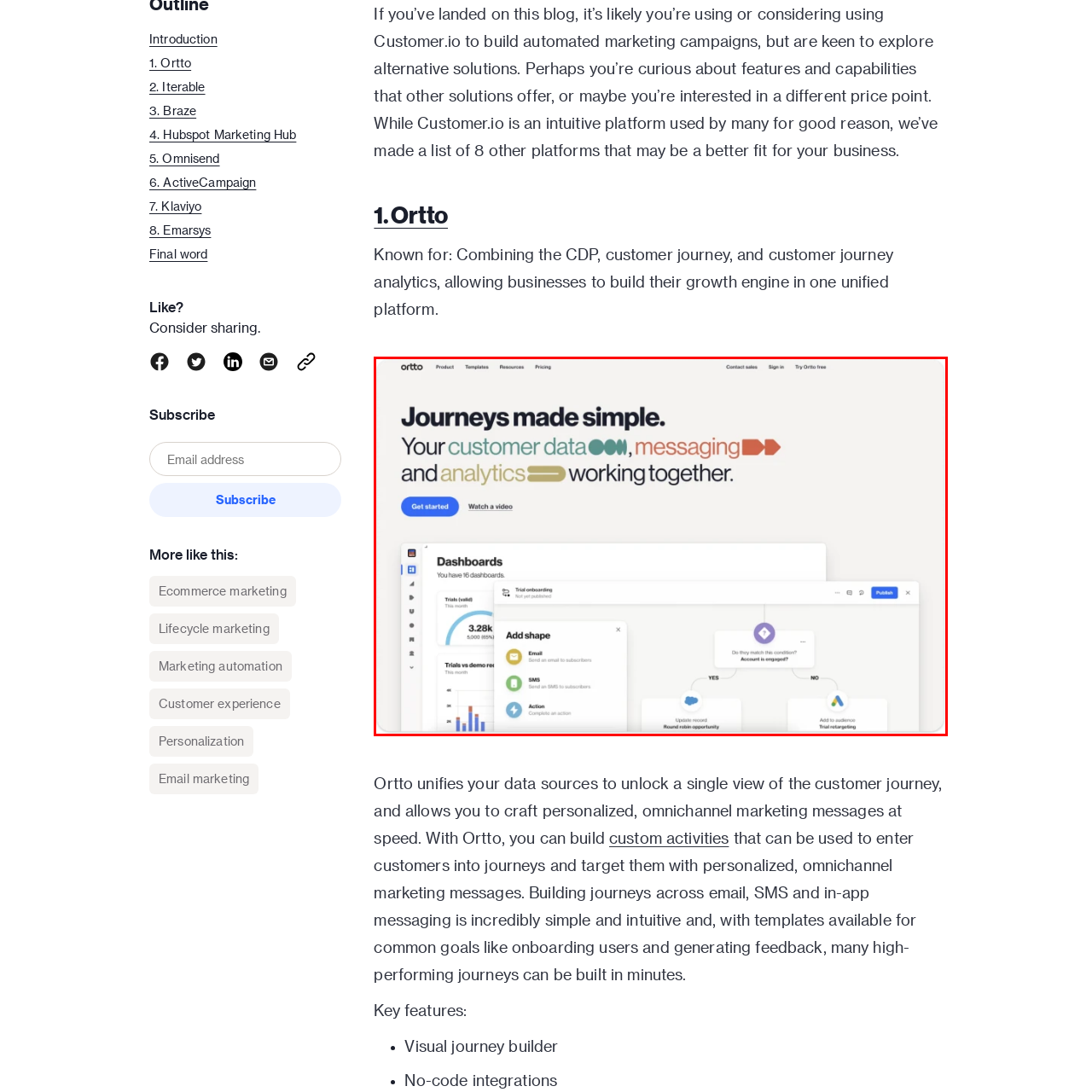Give a detailed account of the scene depicted in the image inside the red rectangle.

The image showcases the Ortto platform, emphasizing its mission to simplify customer journeys through the integration of data, messaging, and analytics. The vibrant header text states, “Journeys made simple. Your customer data, messaging, and analytics working together,” highlighting the unified approach to customer engagement. Below, a section titled “Dashboards” indicates the user’s ability to manage various dashboards effectively, with a specific example of “Trial onboarding.” 

The interface is designed to facilitate ease of use, showcasing options to add shapes like Email and SMS for targeted communication, along with decision points for managing customer interactions. The clean layout is marked by a modern aesthetic, promoting intuitive navigation and engagement. This image serves not only as a visual representation of Ortto's capabilities but also reflects its commitment to enhancing customer relationship management through user-friendly technology.